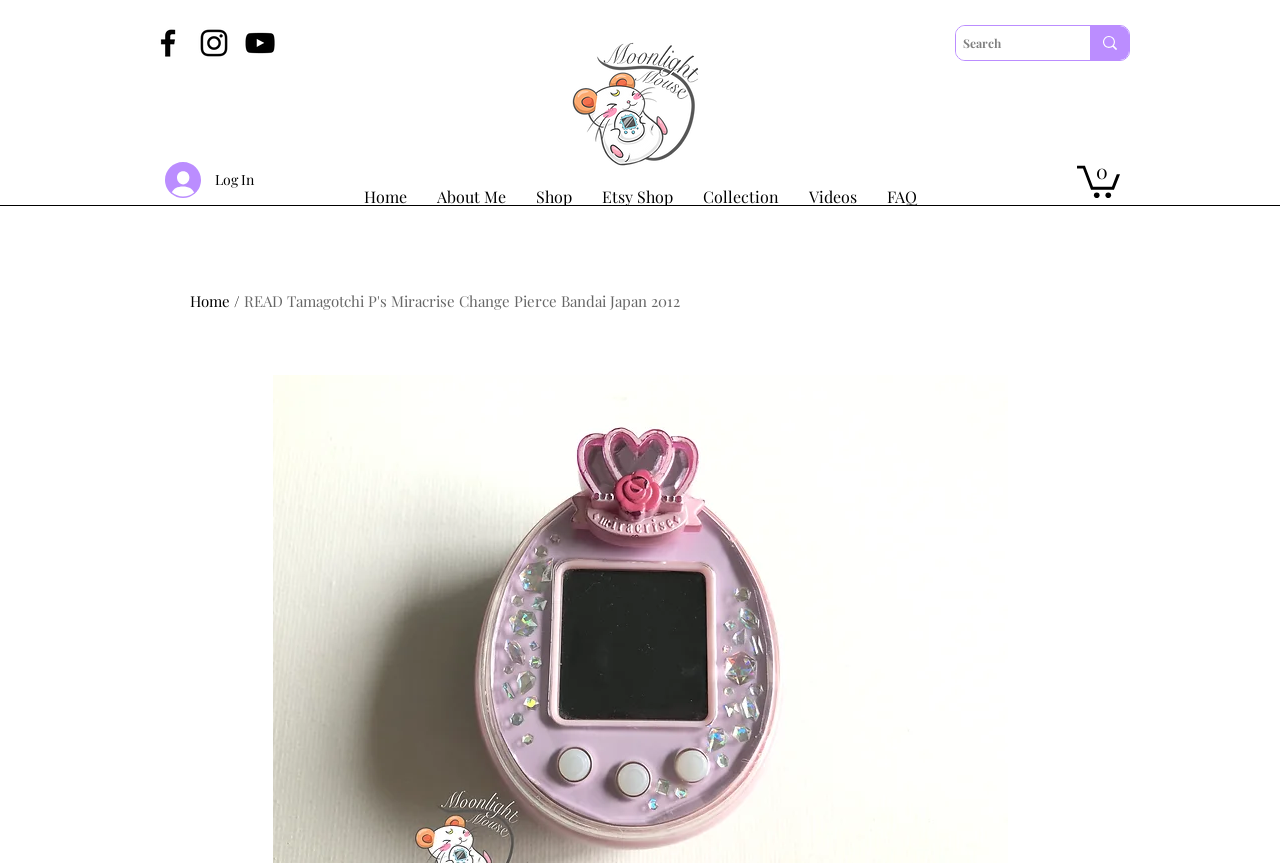Can you provide the bounding box coordinates for the element that should be clicked to implement the instruction: "Log in to the website"?

[0.118, 0.181, 0.19, 0.236]